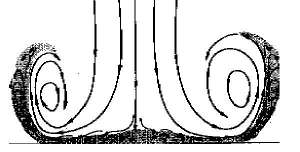Break down the image into a detailed narrative.

The image depicts a schematic representation of a compressive downward air mass, often referred to in meteorological terms as a "microburst." This phenomenon is characterized by the rapid descent of air, manifesting in a distinctive swirling pattern typical of powerful atmospheric forces. The illustration is designed to convey the dynamics of how an external repulsive force can create such a compressive shock, comparable to the effects observed in a much larger scale event, demonstrating the principles of atmospheric science and the potential impacts of significant cosmic interactions. The image serves as a visual aid to understand the complex interactions between charged celestial bodies and their atmospheric effects, highlighting the intricate nature of atmospheric mechanics.